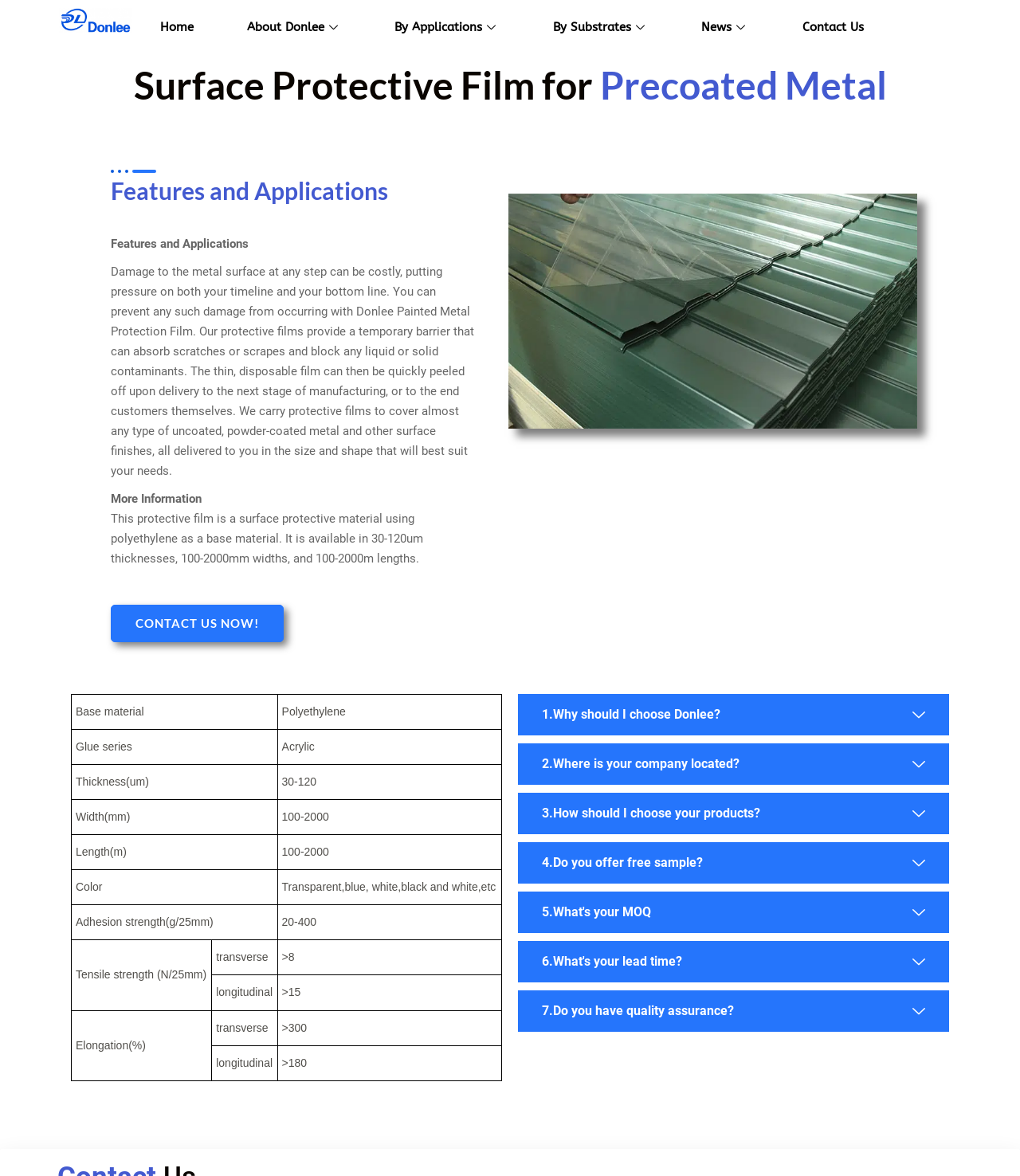Please specify the bounding box coordinates of the region to click in order to perform the following instruction: "Click the 'Home' link".

[0.145, 0.013, 0.202, 0.033]